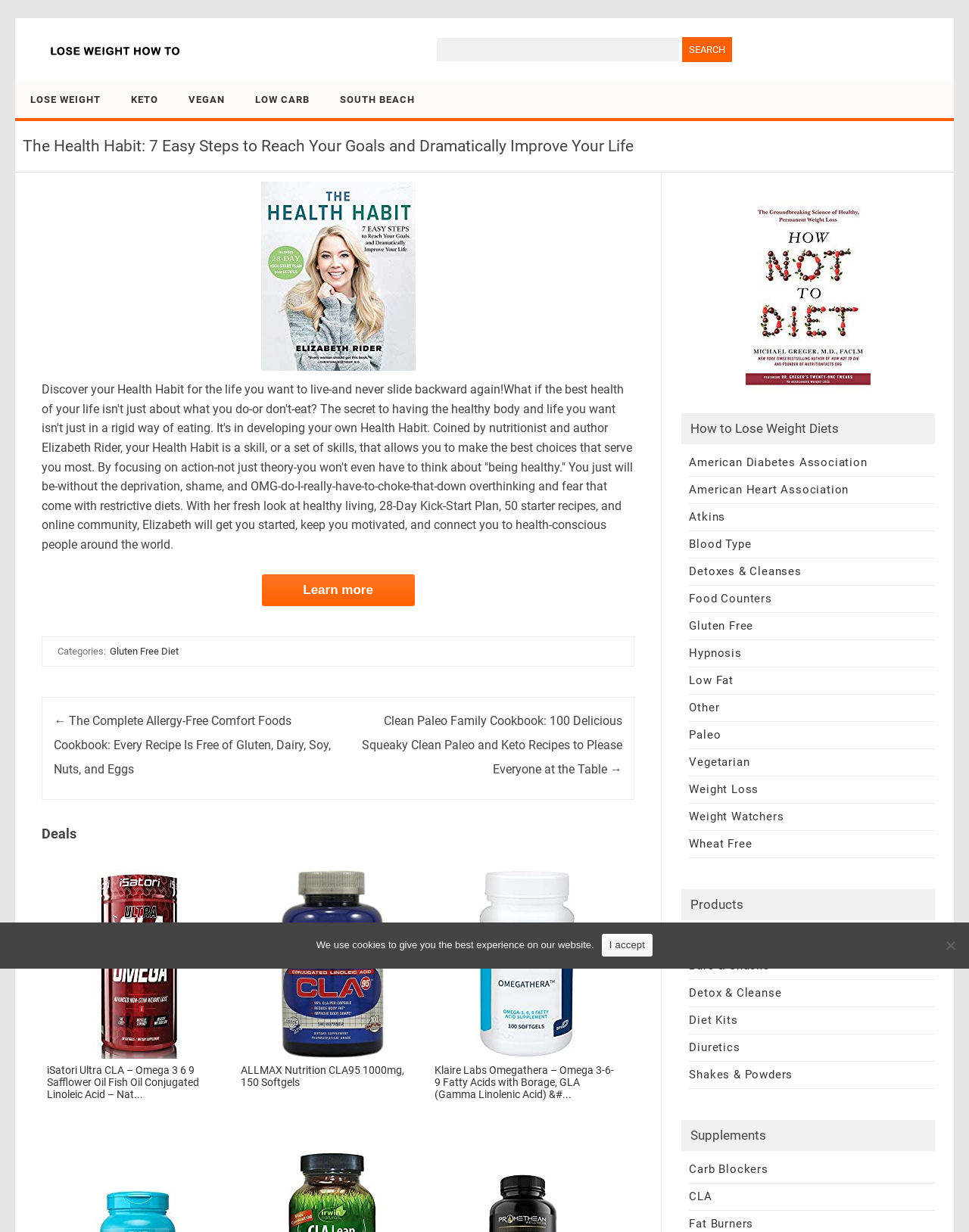Please identify the bounding box coordinates of the region to click in order to complete the task: "Go to the Lose Weight page". The coordinates must be four float numbers between 0 and 1, specified as [left, top, right, bottom].

[0.016, 0.066, 0.12, 0.096]